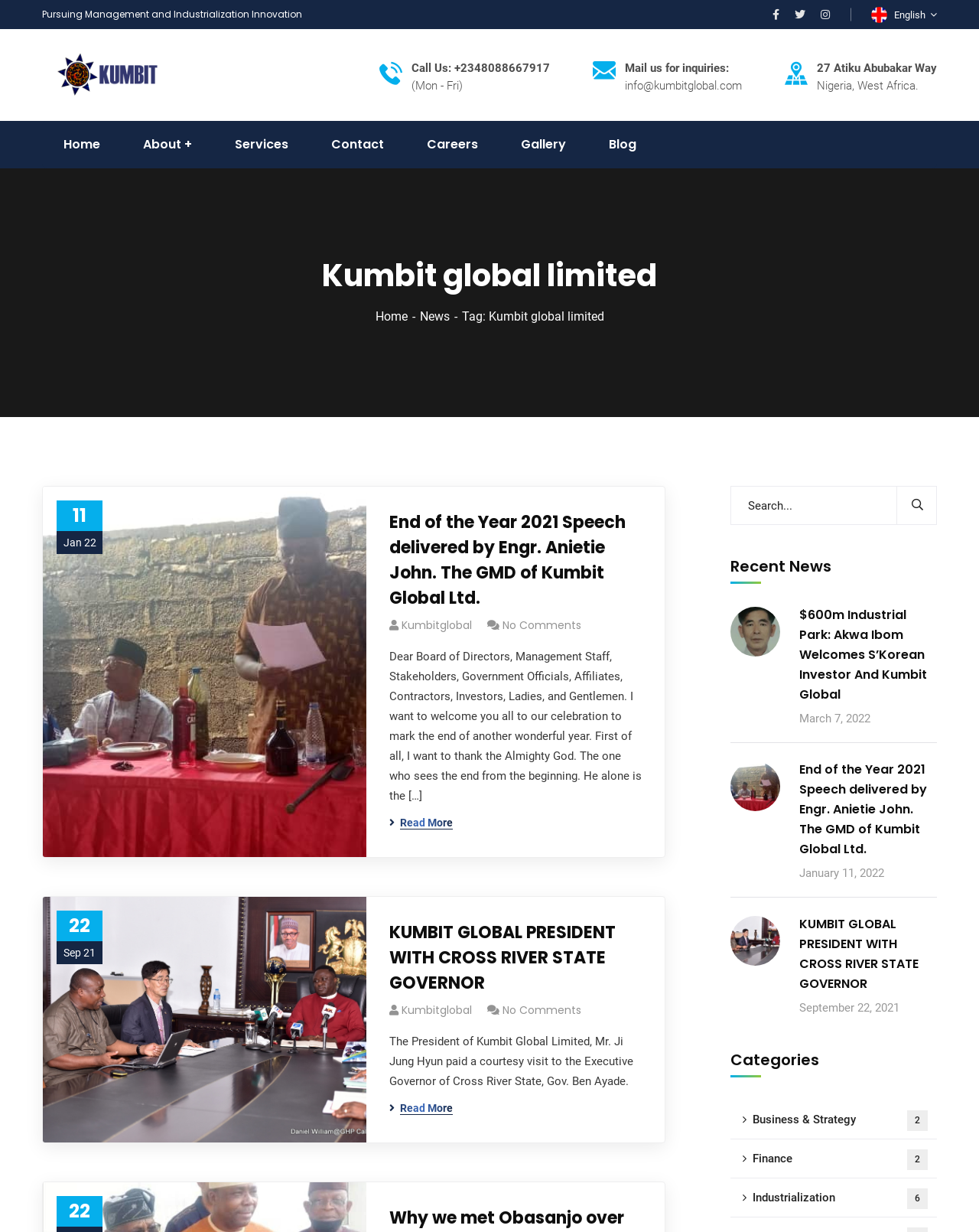What is the company name?
Make sure to answer the question with a detailed and comprehensive explanation.

The company name can be found in the top-left corner of the webpage, where it is written as 'Kumbit global limited – Kumbit Global Limited'. It is also mentioned in the image description of the logo, which is 'Kumbit Global Limited'.